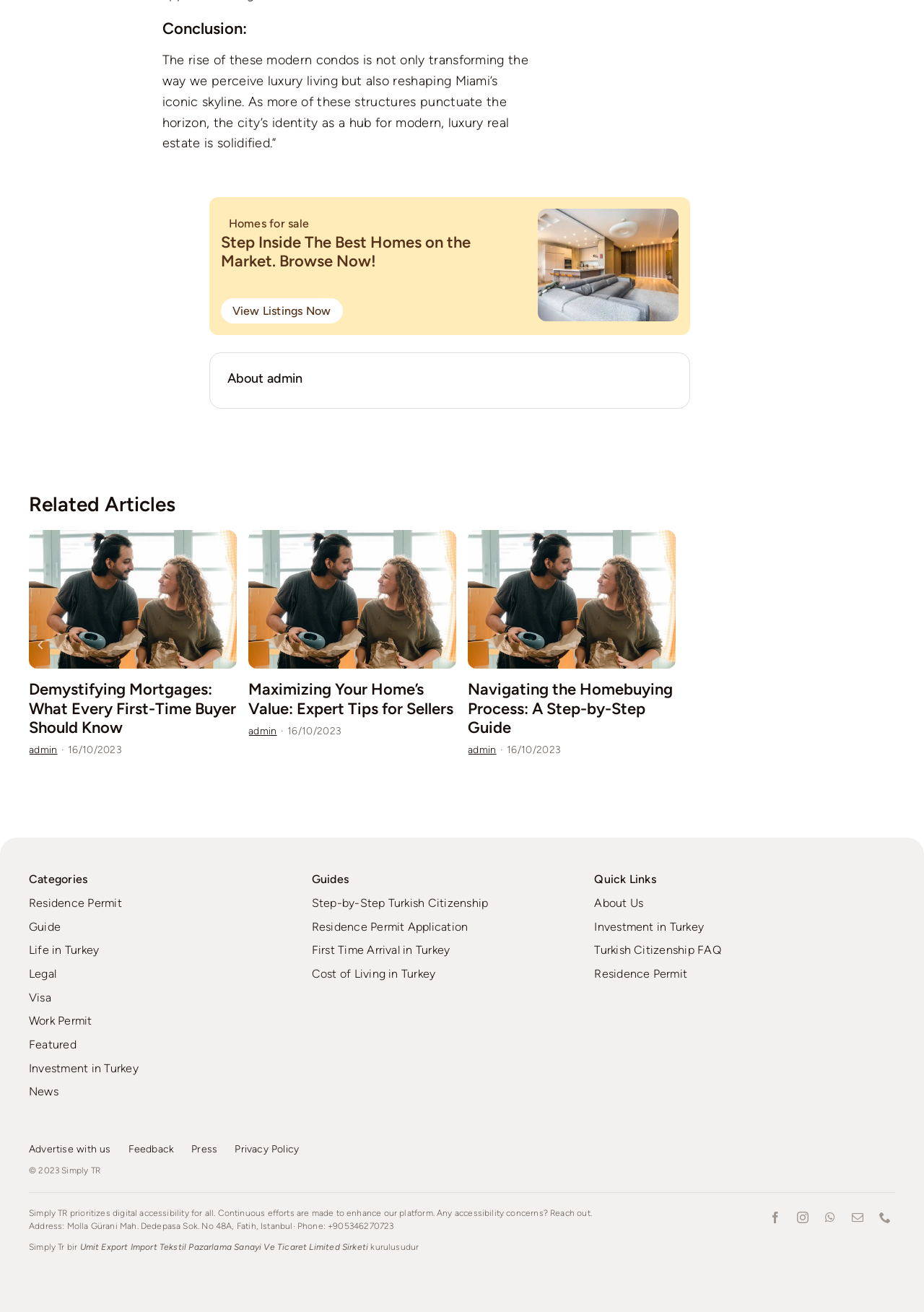Find the bounding box coordinates of the element's region that should be clicked in order to follow the given instruction: "View Listings Now". The coordinates should consist of four float numbers between 0 and 1, i.e., [left, top, right, bottom].

[0.239, 0.227, 0.371, 0.247]